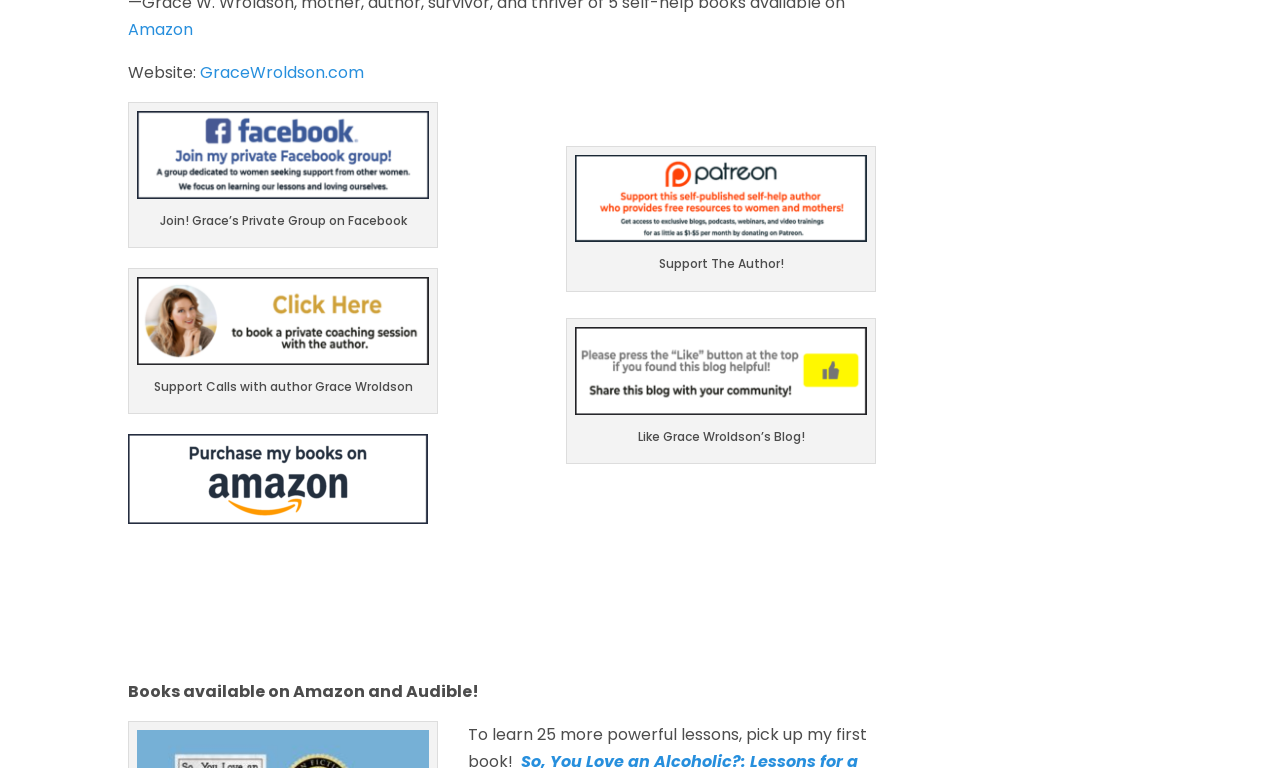Analyze the image and provide a detailed answer to the question: Where can you find the author's books?

The webpage mentions that the author's books are available on Amazon and Audible, as stated in the text 'Books available on Amazon and Audible!'.